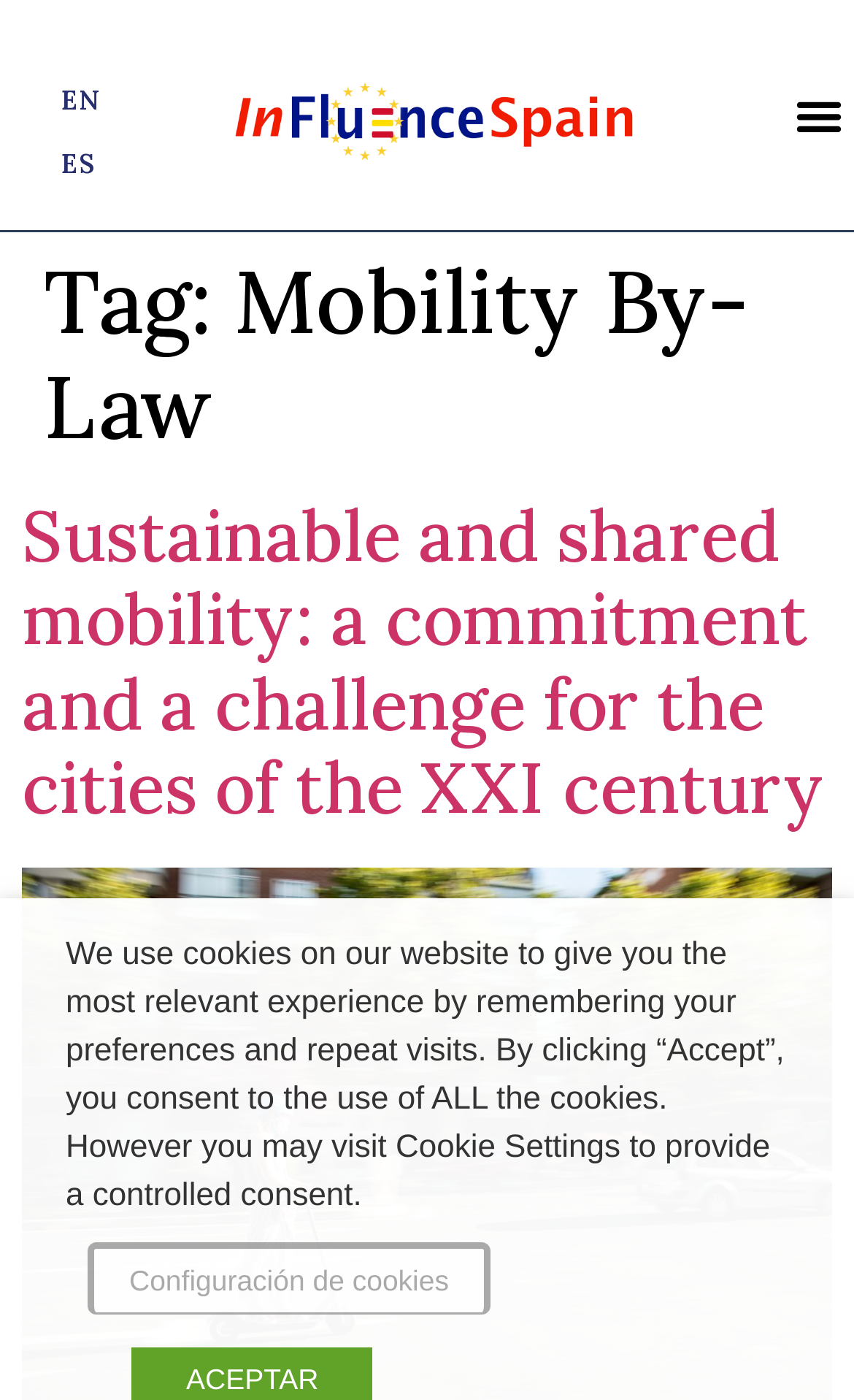Based on the image, please elaborate on the answer to the following question:
What is the title of the first article?

The webpage displays a list of articles, and the first article's title can be found by looking at the heading elements. The title of the first article is 'Sustainable and shared mobility: a commitment and a challenge for the cities of the XXI century', but the short answer only includes the main part of the title.